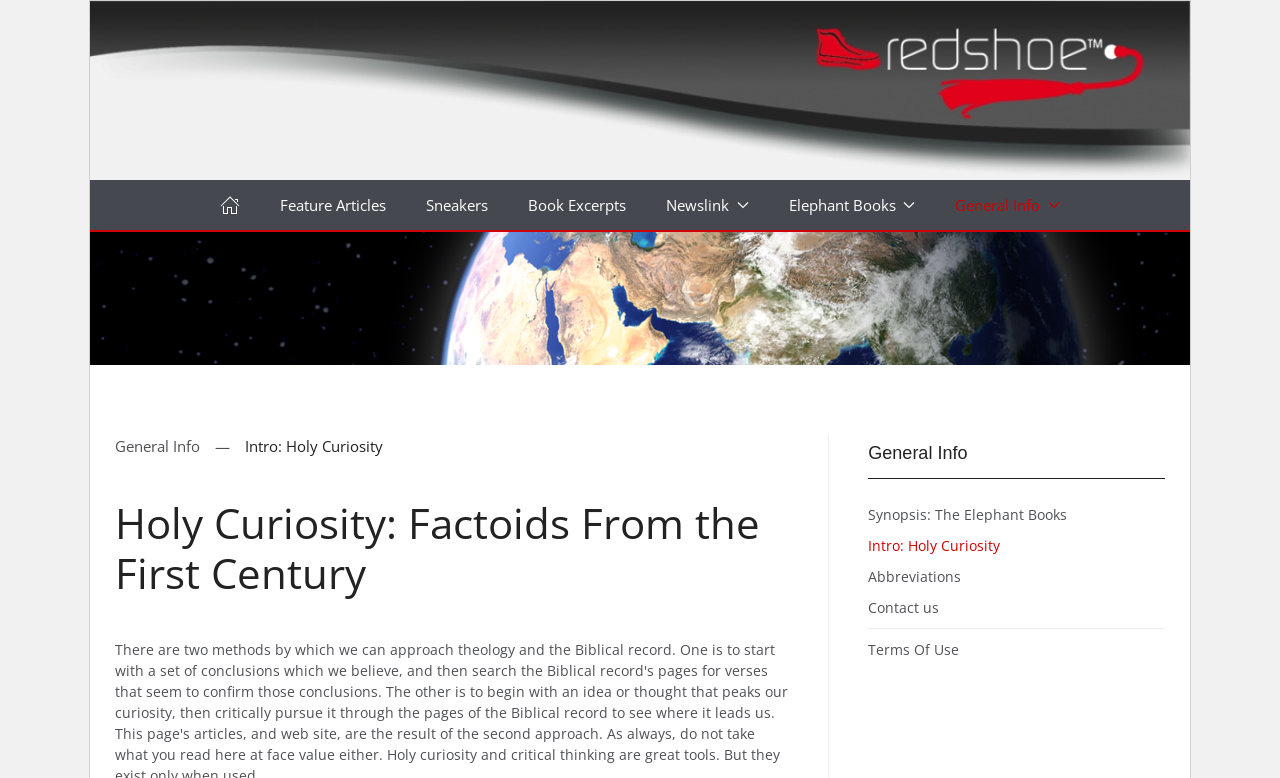Identify the bounding box coordinates of the region that should be clicked to execute the following instruction: "check news".

[0.505, 0.231, 0.6, 0.295]